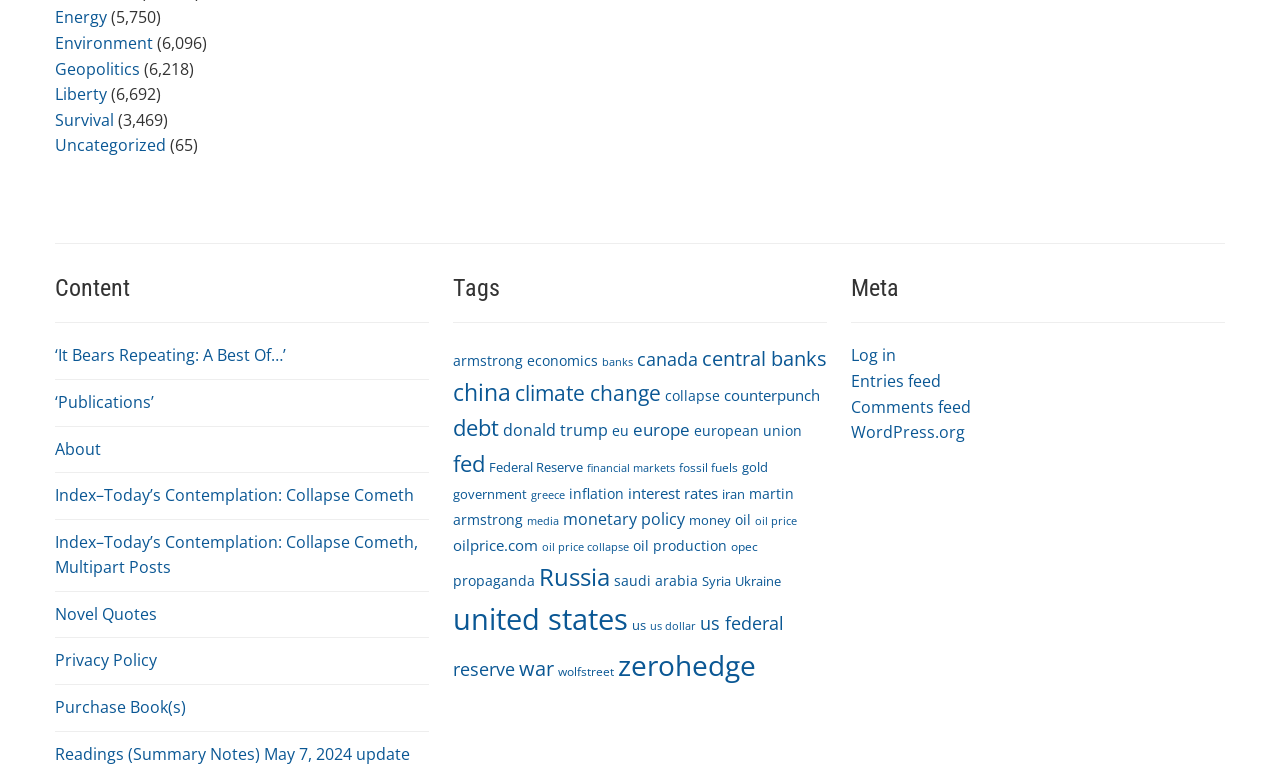Answer the question below with a single word or a brief phrase: 
How many links are under the 'Tags' heading?

43